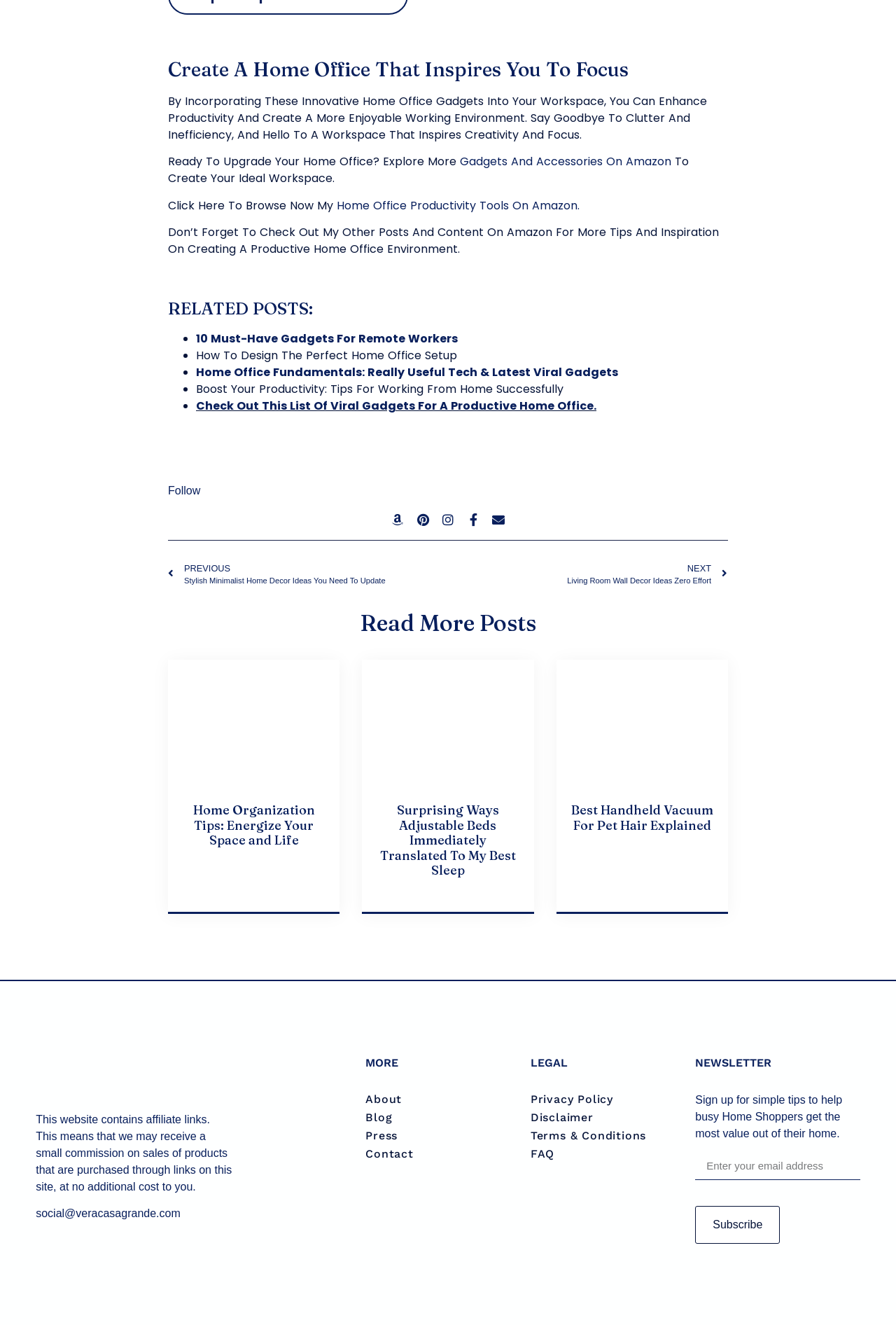Determine the bounding box coordinates for the region that must be clicked to execute the following instruction: "Click on 'Gadgets And Accessories On Amazon'".

[0.513, 0.116, 0.749, 0.128]